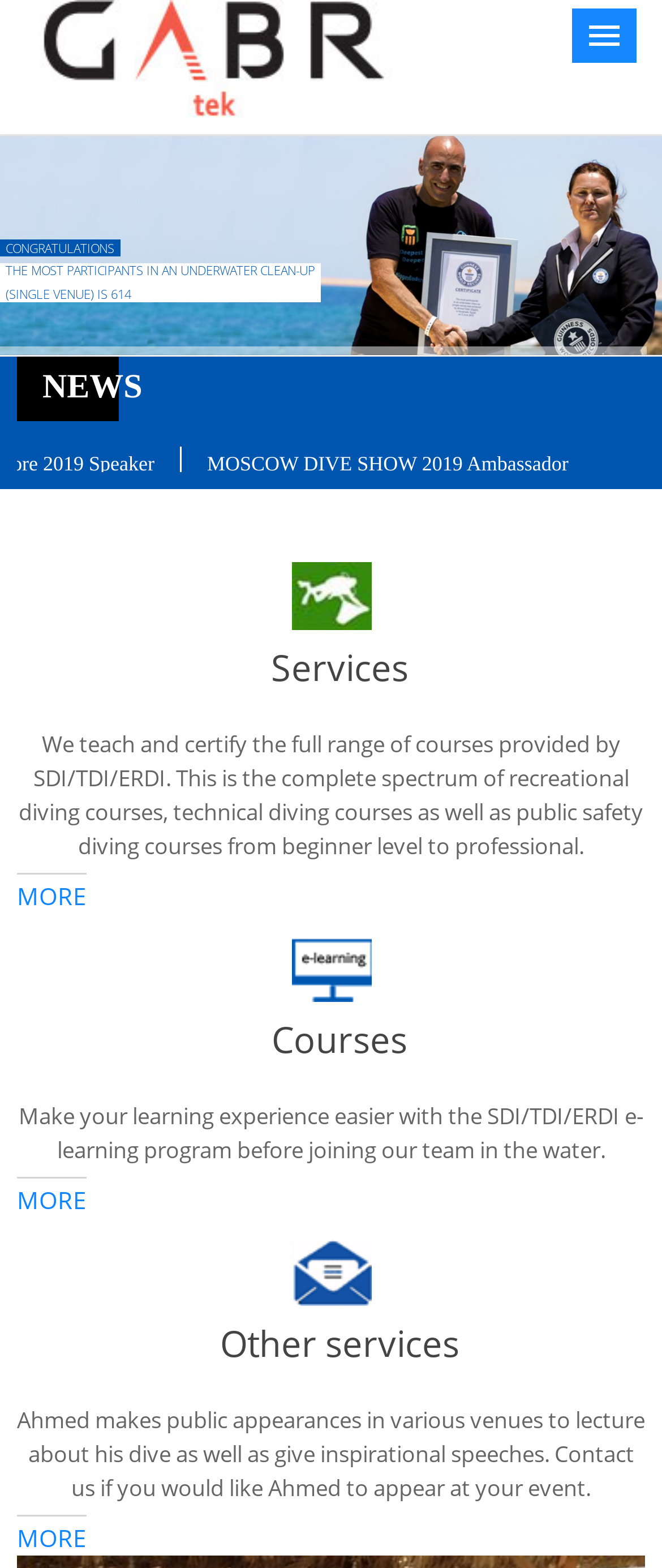Can you find the bounding box coordinates for the element that needs to be clicked to execute this instruction: "Scroll back to top"? The coordinates should be given as four float numbers between 0 and 1, i.e., [left, top, right, bottom].

[0.872, 0.665, 0.974, 0.708]